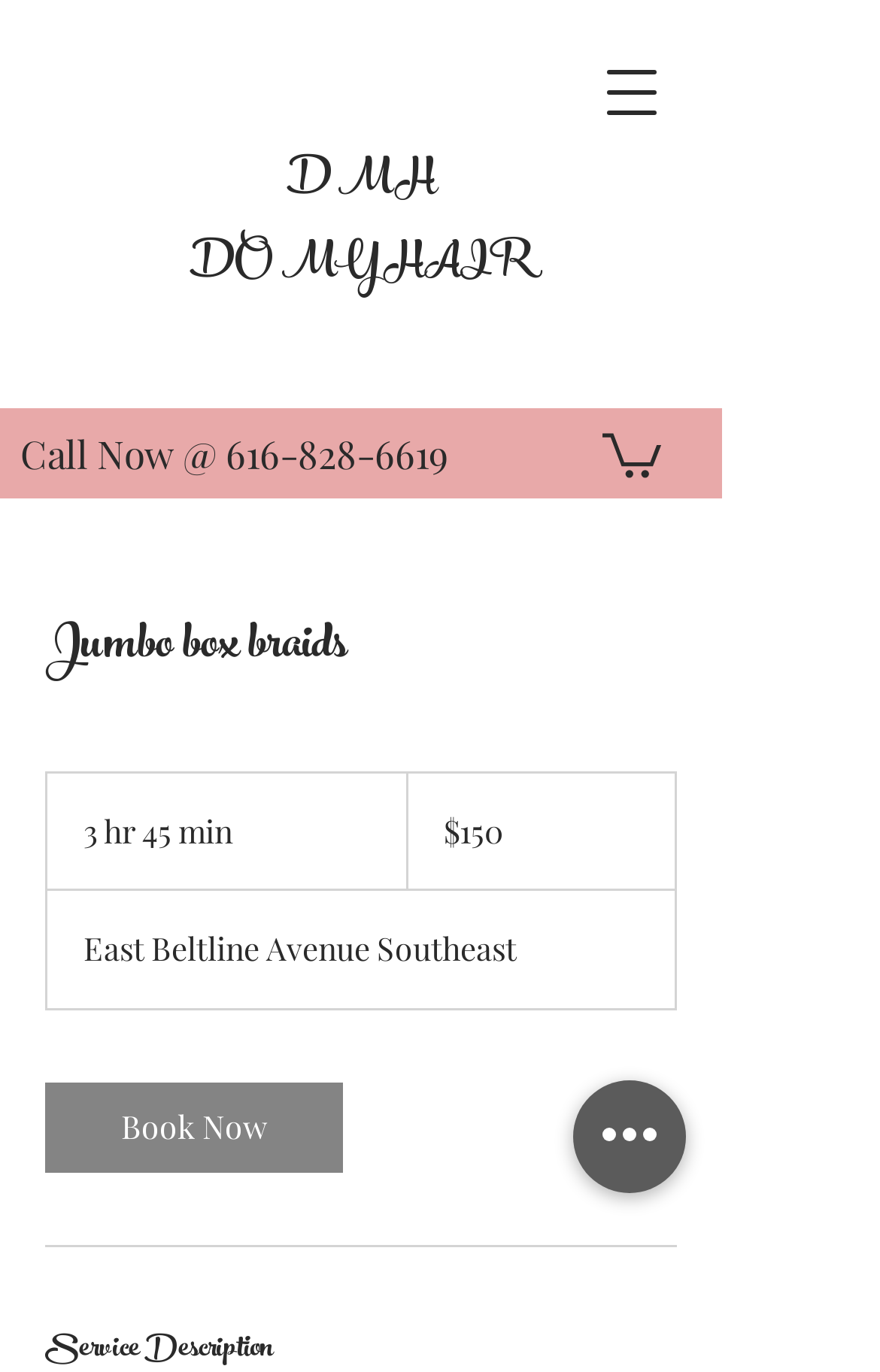How long does the jumbo box braids service take?
Please answer the question with as much detail as possible using the screenshot.

I found the duration of the service by looking at the StaticText '3 hr 45 min' which is located below the heading 'Jumbo box braids'.